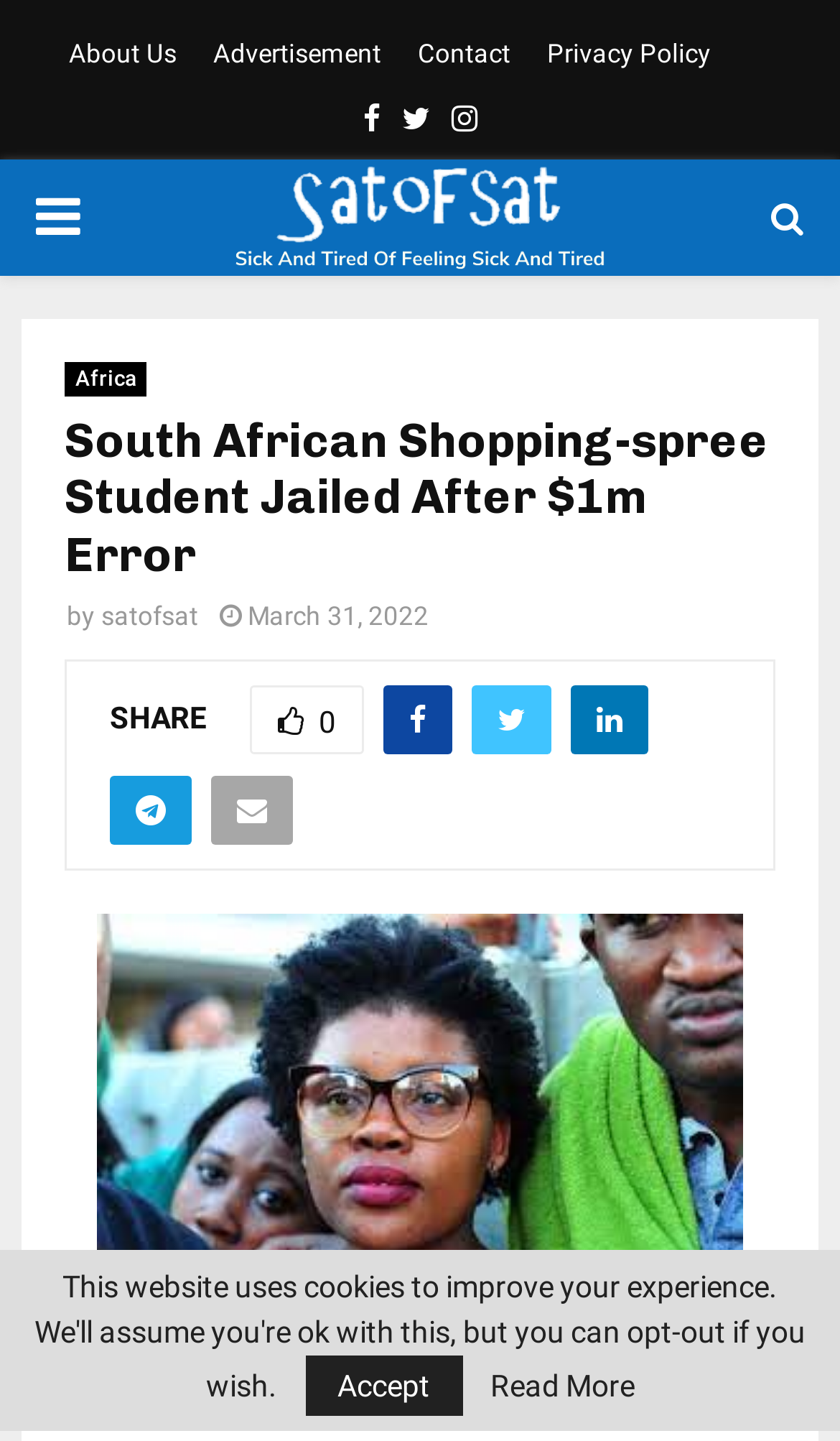Construct a comprehensive description capturing every detail on the webpage.

The webpage appears to be a news article page. At the top, there are several links, including "About Us", "Advertisement", "Contact", and "Privacy Policy", aligned horizontally across the page. Below these links, there are social media icons for Facebook, Twitter, and Instagram.

To the left of these social media icons, there is a button labeled "PRIMARY MENU" with an arrow icon. When expanded, it reveals a logo image. On the right side of the button, there is a link with a search icon.

The main content of the page is a news article with a heading that reads "South African Shopping-spree Student Jailed After $1m Error". Below the heading, there is a link to the "Africa" section, followed by the article's author and publication date. The article's content is not explicitly described, but it appears to be a news story about a South African student who was jailed for five years after receiving nearly $1 million in her bank account by mistake and going on a spending spree.

Below the article's content, there are several links to share the article on social media platforms, including Facebook, Twitter, and others. There is also an image related to the article, which takes up a significant portion of the page.

At the very bottom of the page, there are two links: "Accept" and "Read More".